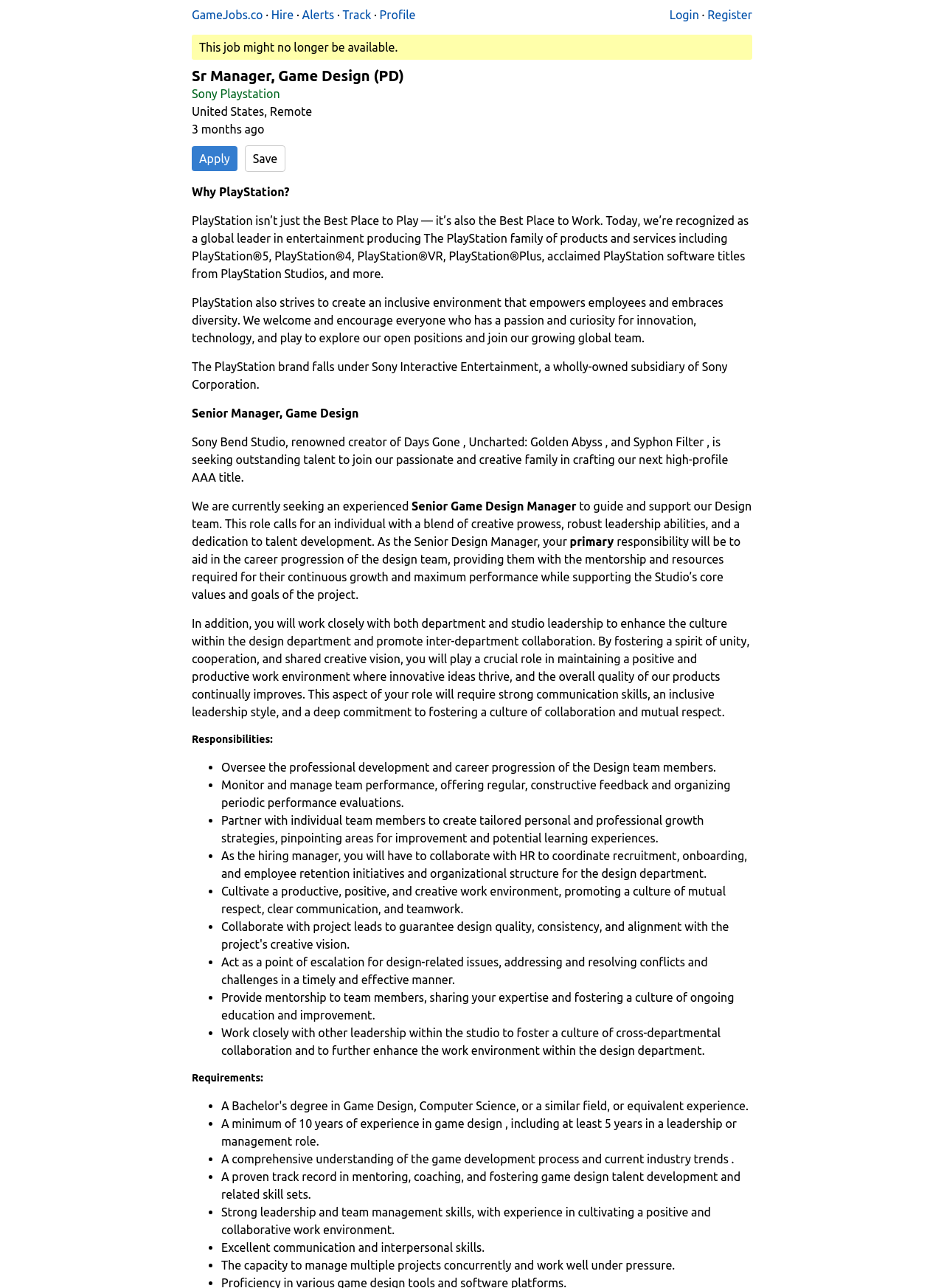Determine the bounding box coordinates of the region I should click to achieve the following instruction: "Click on the 'Save' button". Ensure the bounding box coordinates are four float numbers between 0 and 1, i.e., [left, top, right, bottom].

[0.259, 0.113, 0.302, 0.133]